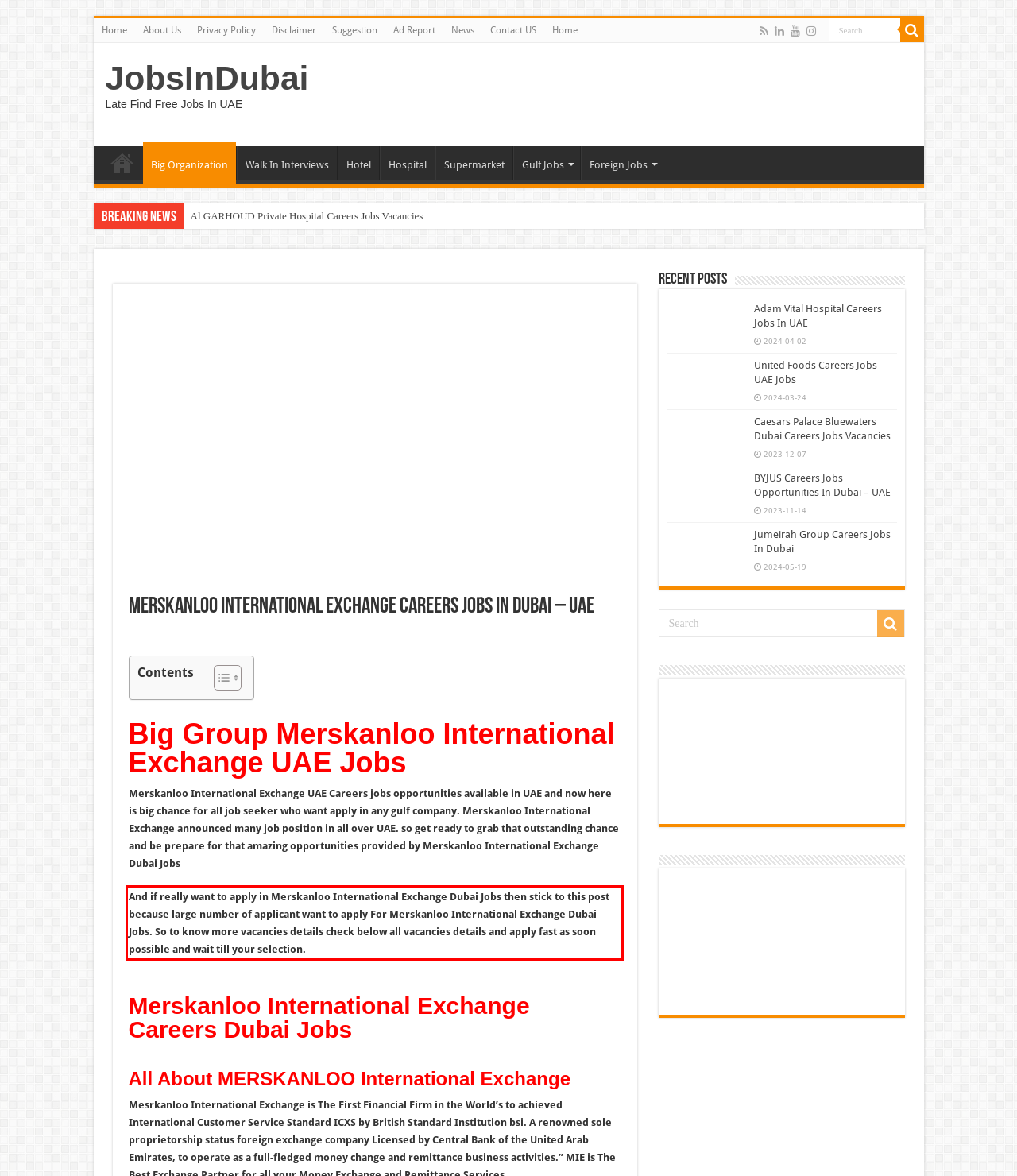Review the webpage screenshot provided, and perform OCR to extract the text from the red bounding box.

And if really want to apply in Merskanloo International Exchange Dubai Jobs then stick to this post because large number of applicant want to apply For Merskanloo International Exchange Dubai Jobs. So to know more vacancies details check below all vacancies details and apply fast as soon possible and wait till your selection.